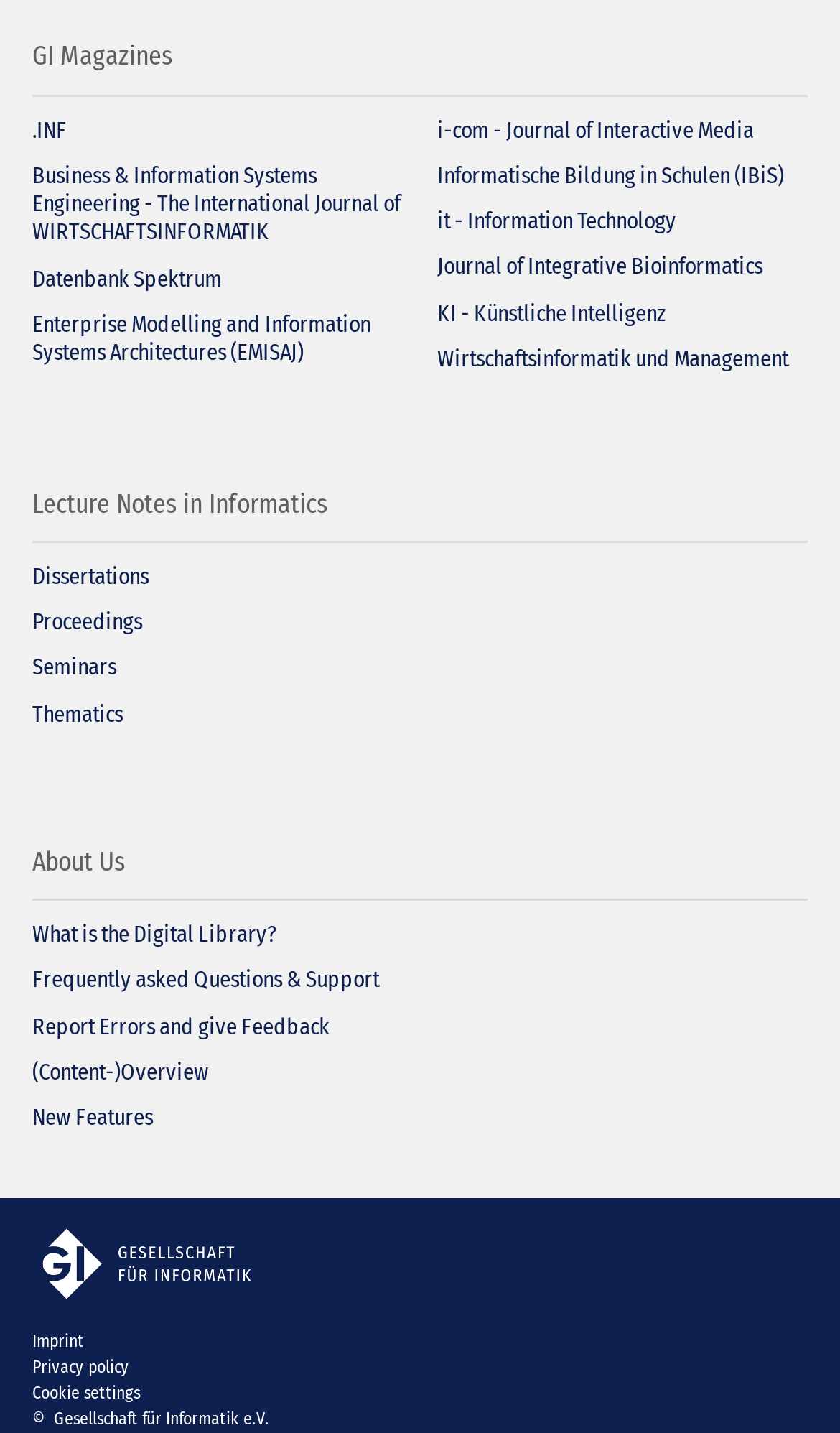Kindly provide the bounding box coordinates of the section you need to click on to fulfill the given instruction: "Visit the Gesellschaft für Informatik e.V. website".

[0.064, 0.984, 0.321, 0.997]